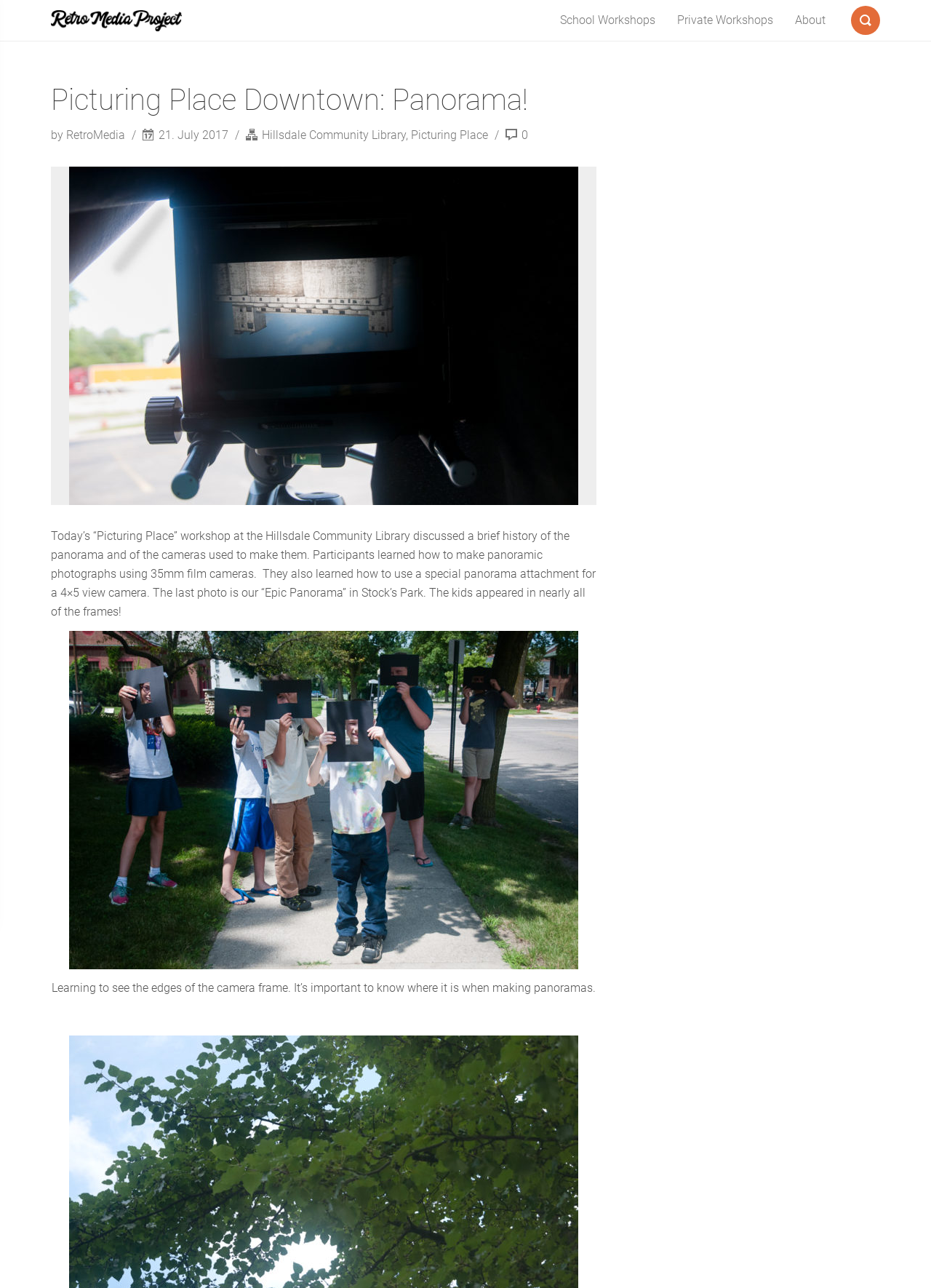What is the date of the workshop?
Provide a short answer using one word or a brief phrase based on the image.

21. July 2017